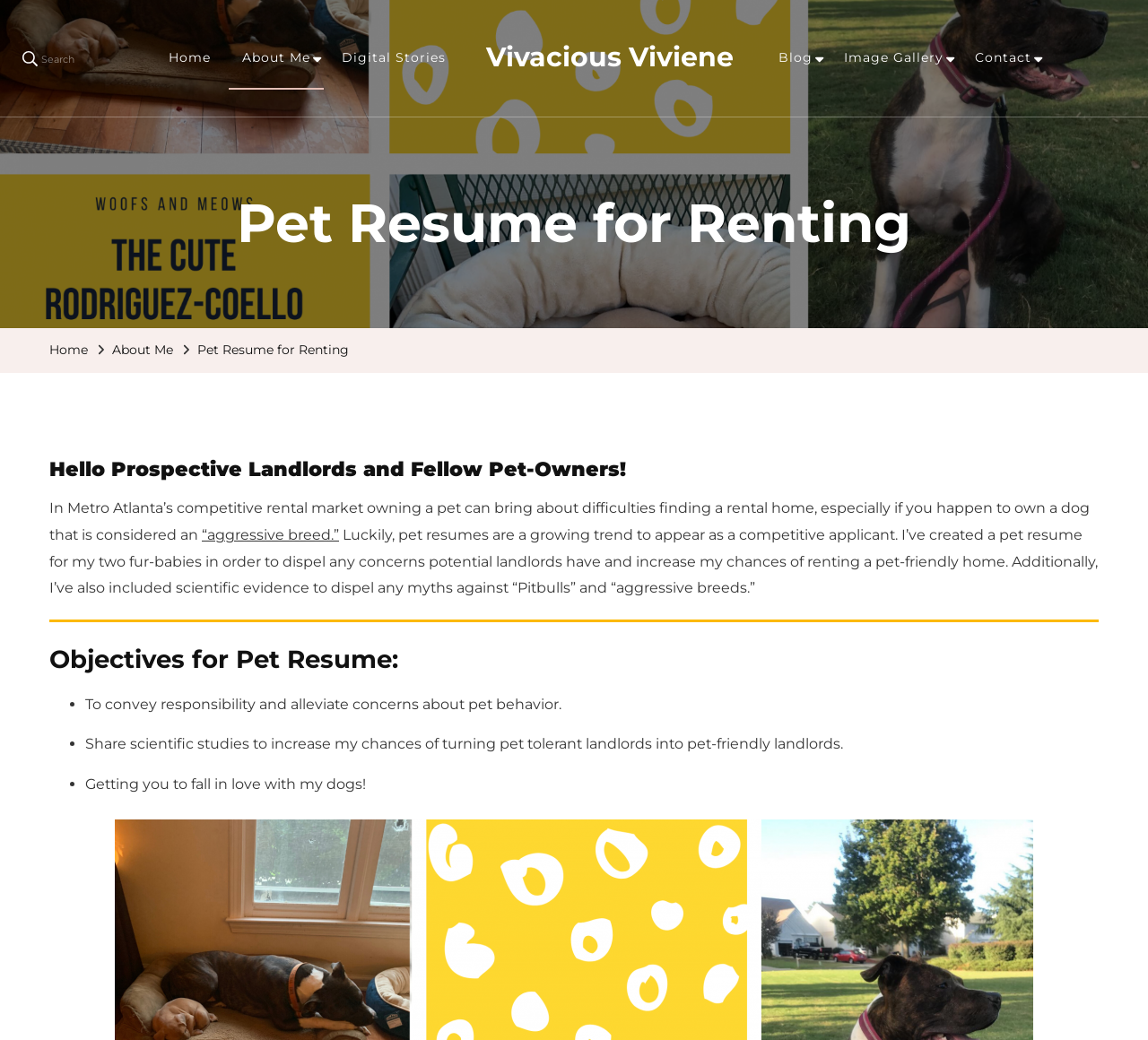Specify the bounding box coordinates of the element's region that should be clicked to achieve the following instruction: "View digital stories". The bounding box coordinates consist of four float numbers between 0 and 1, in the format [left, top, right, bottom].

[0.286, 0.026, 0.4, 0.086]